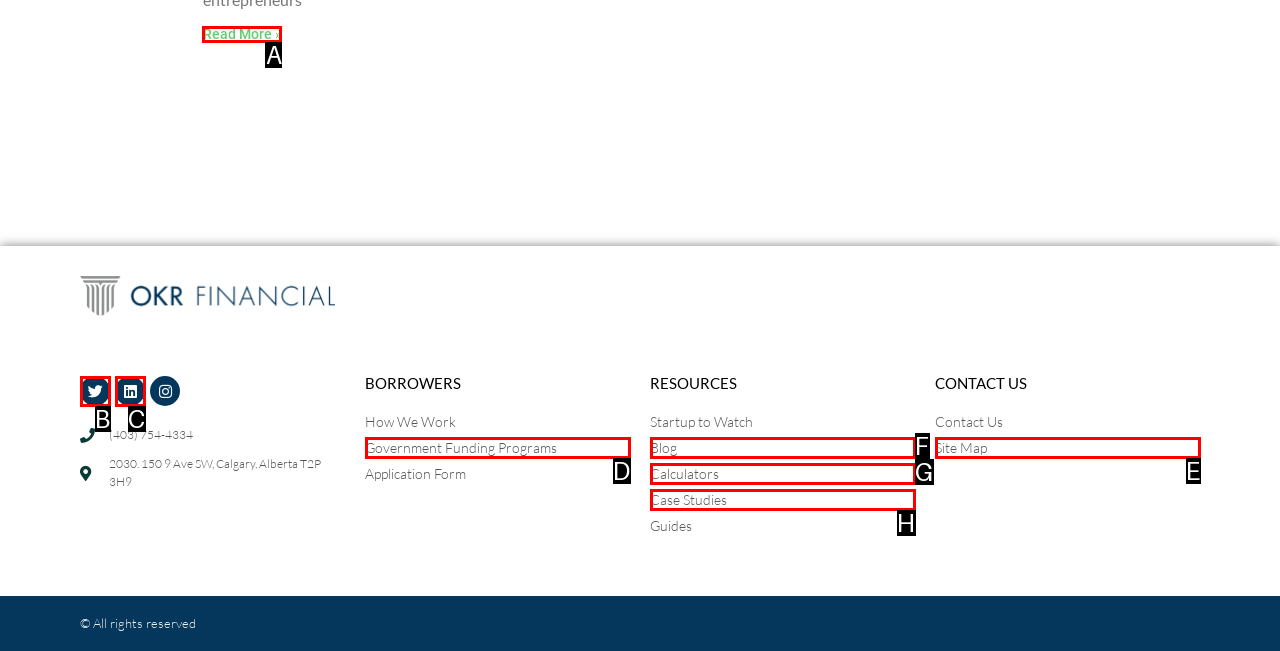Select the letter of the UI element that matches this task: Read the Blog
Provide the answer as the letter of the correct choice.

F